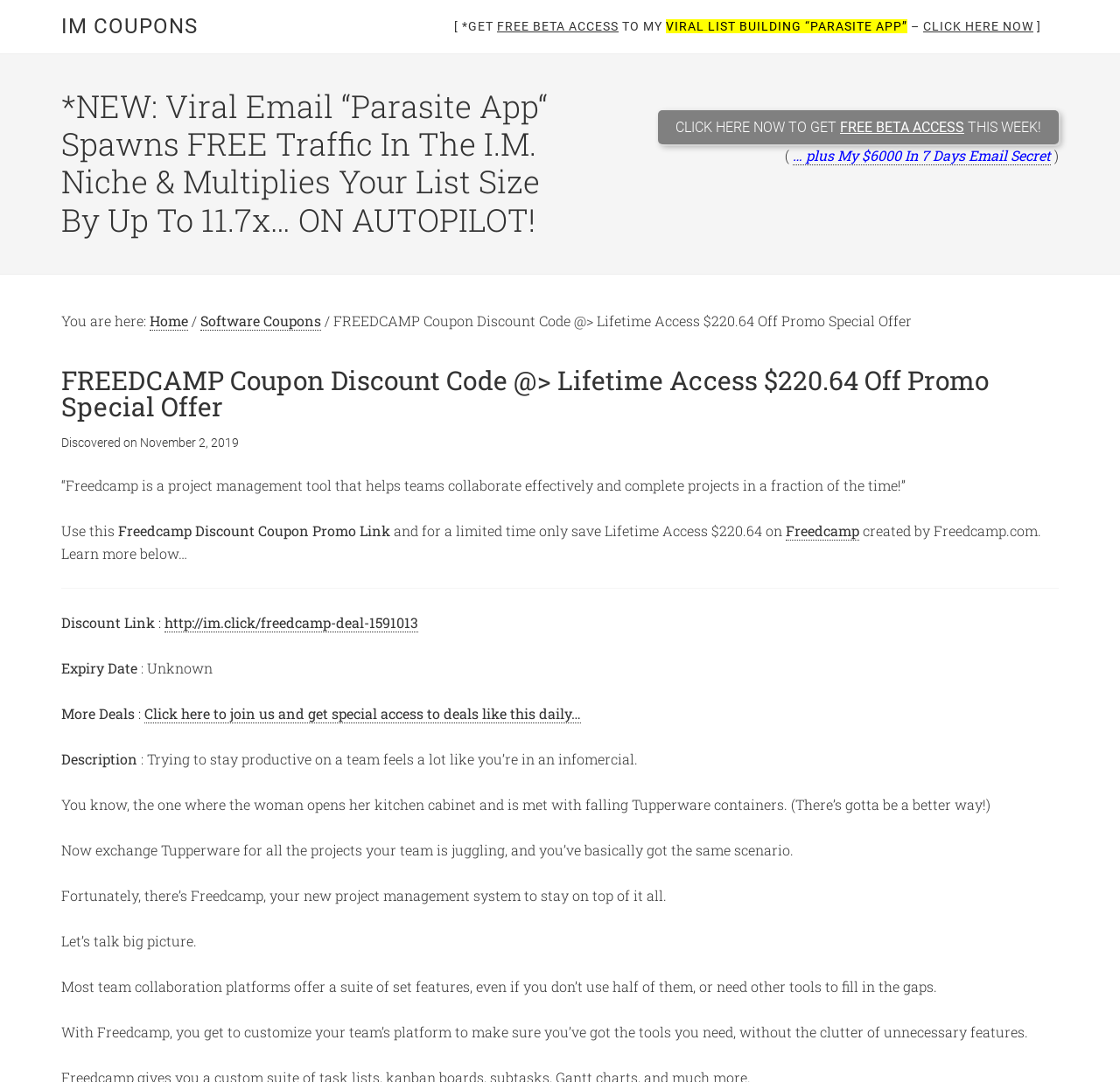Answer the question in a single word or phrase:
What is the purpose of Freedcamp?

Project management